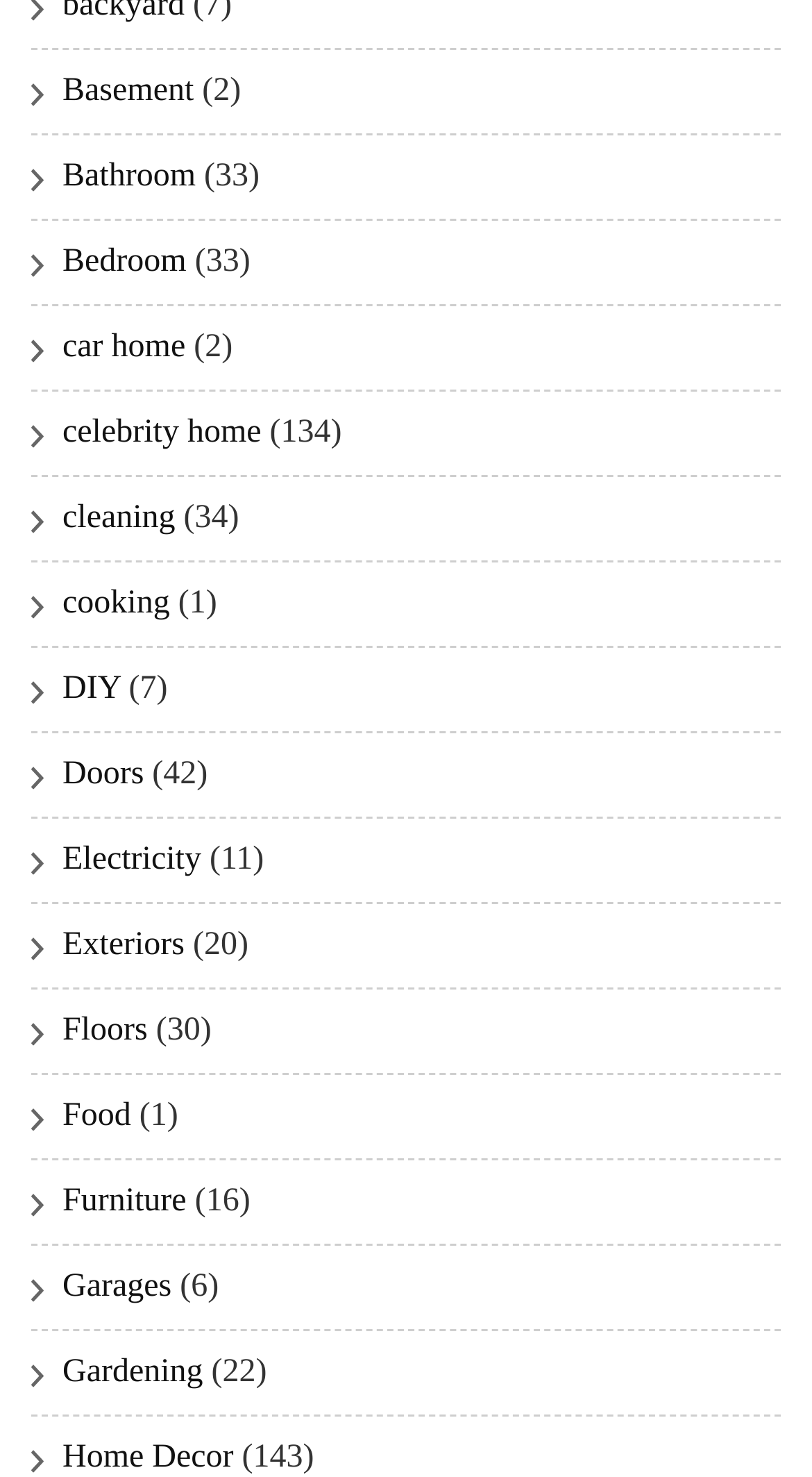How many categories are listed on the webpage?
Based on the image, provide your answer in one word or phrase.

21